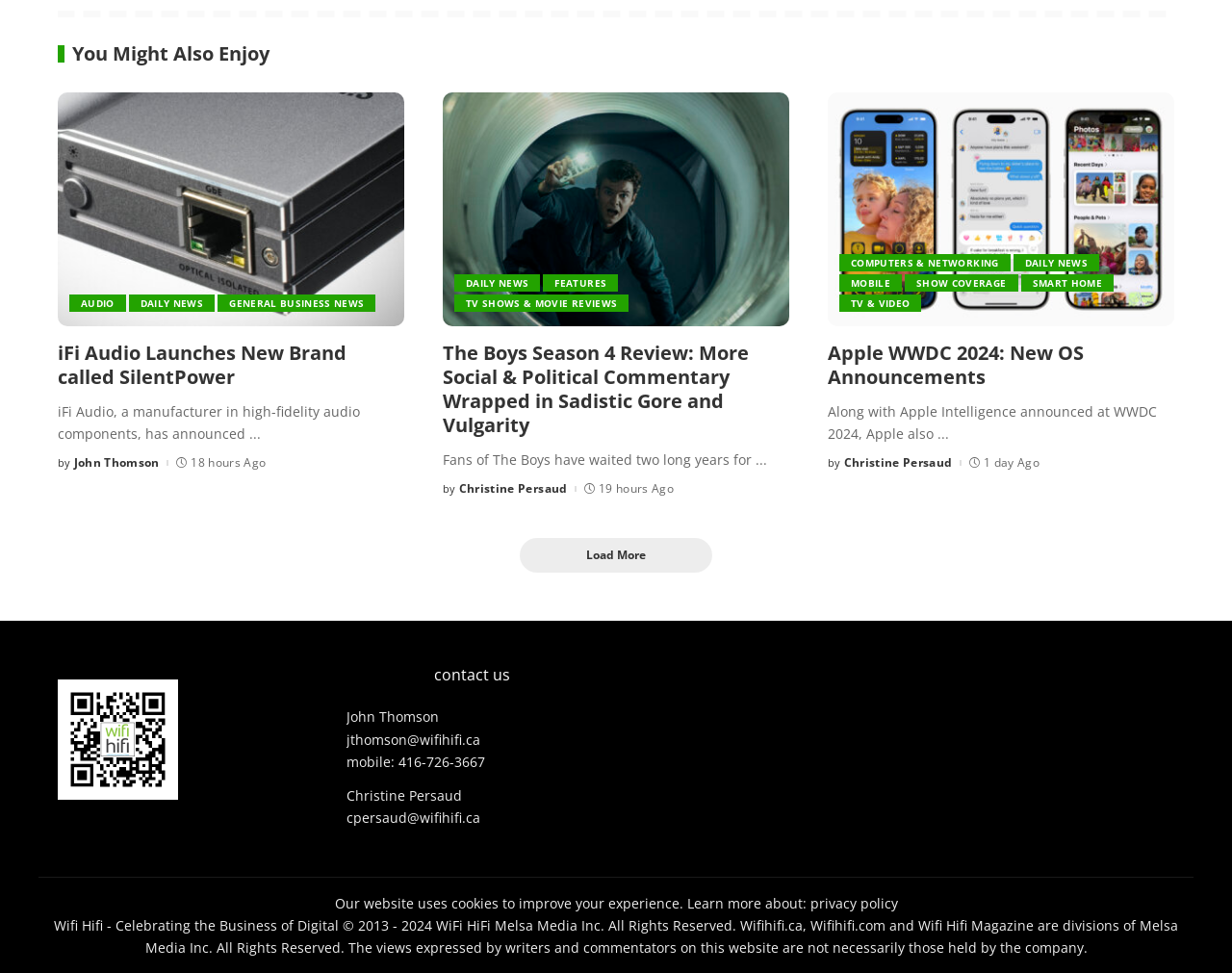Using the elements shown in the image, answer the question comprehensively: What is the name of the website?

The answer can be found by looking at the footer of the webpage, where the website's name 'Wifi Hifi' is mentioned, along with its copyright information.